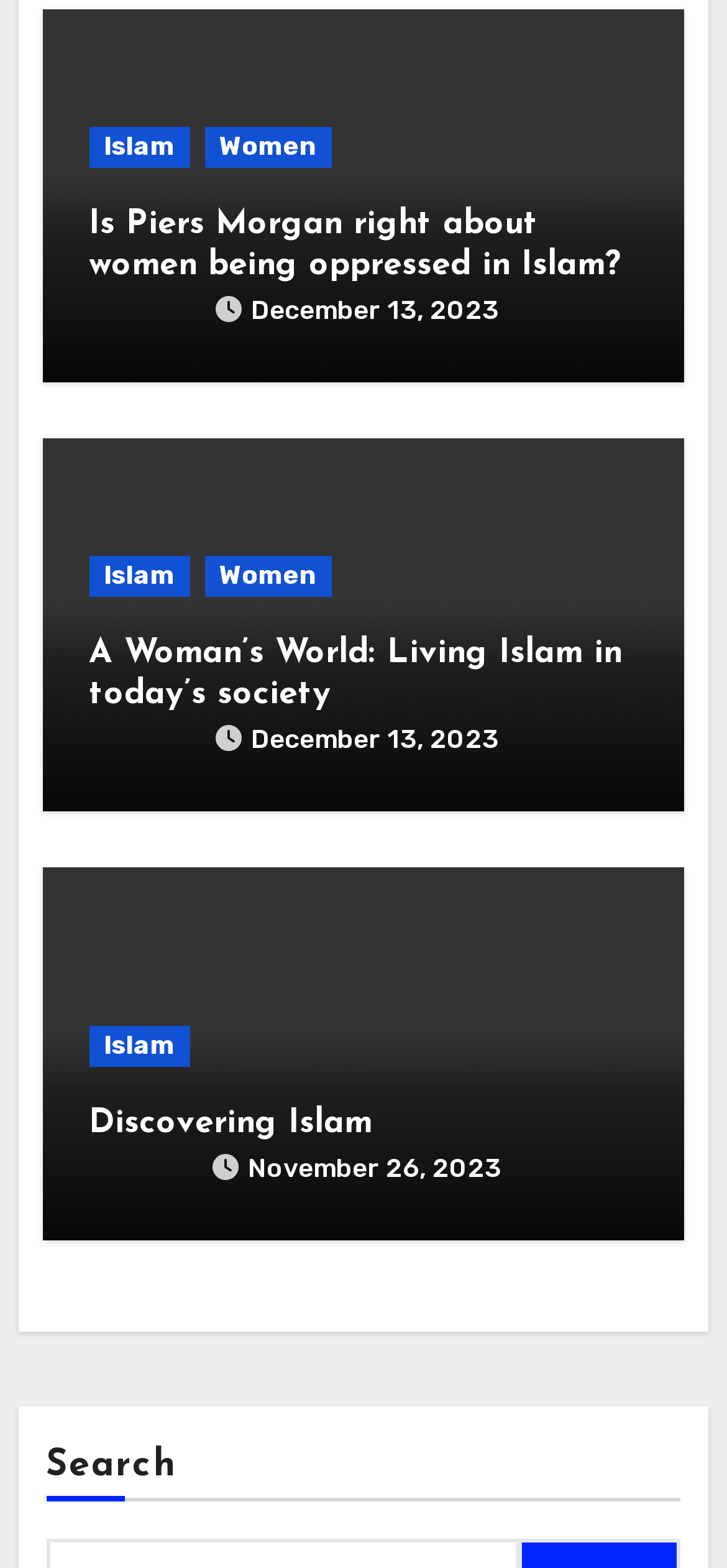What is the date of the first article?
Answer the question with just one word or phrase using the image.

December 13, 2023